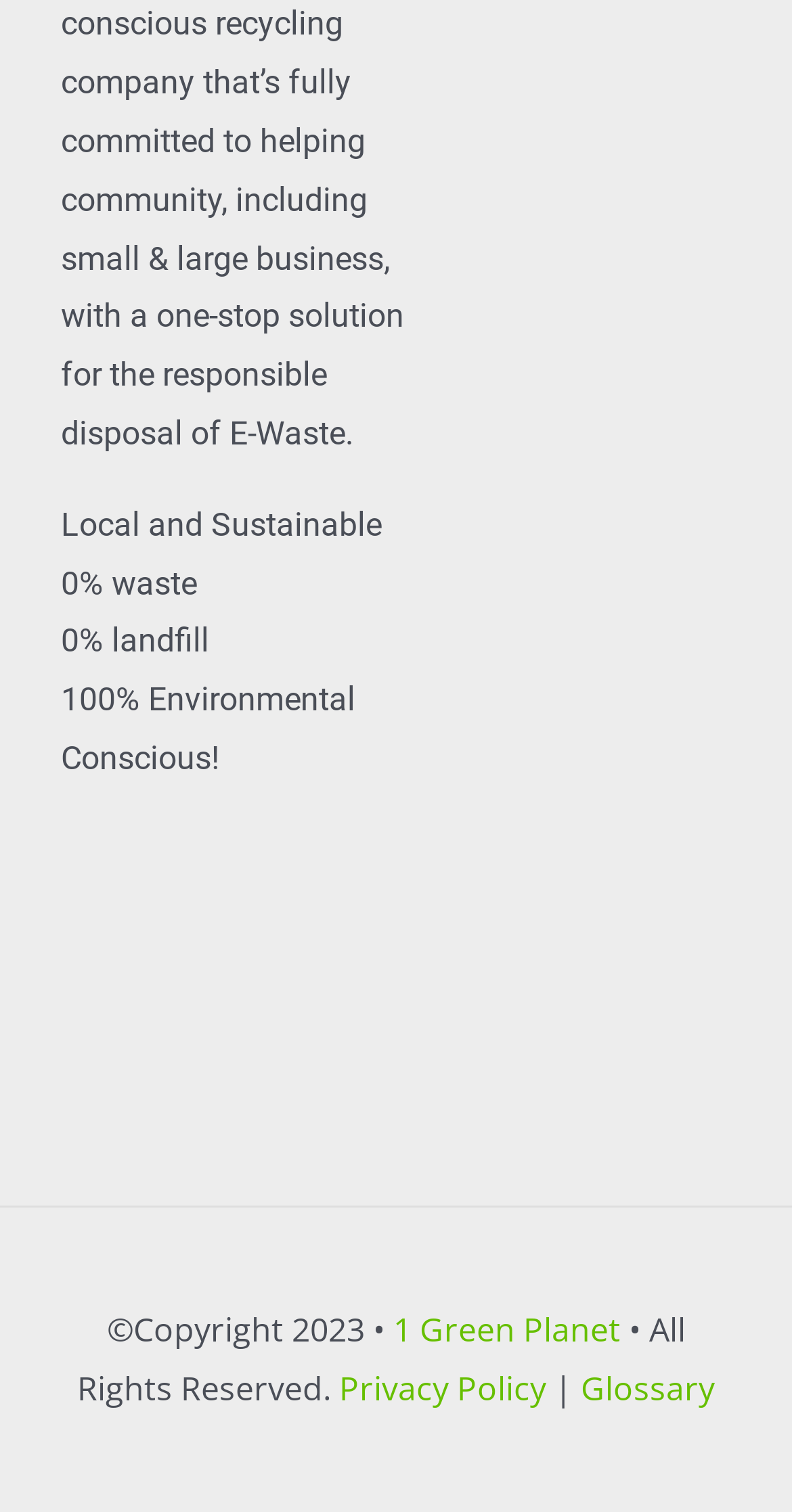How many links are in the footer?
Answer the question with detailed information derived from the image.

In the footer section of the webpage, I identify three links: '1 Green Planet', 'Privacy Policy', and 'Glossary'.